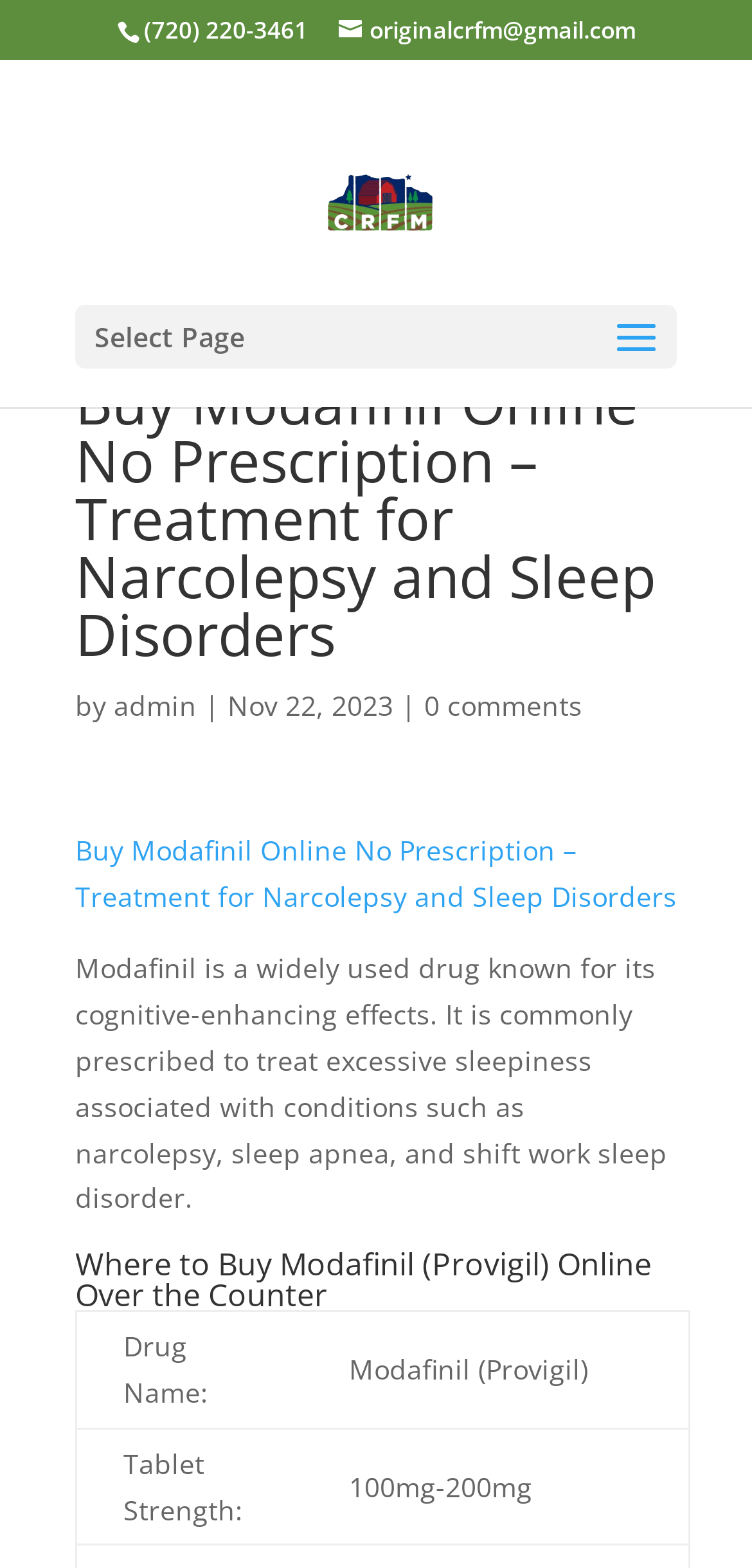Using the provided description: "alt="Click to Home"", find the bounding box coordinates of the corresponding UI element. The output should be four float numbers between 0 and 1, in the format [left, top, right, bottom].

None